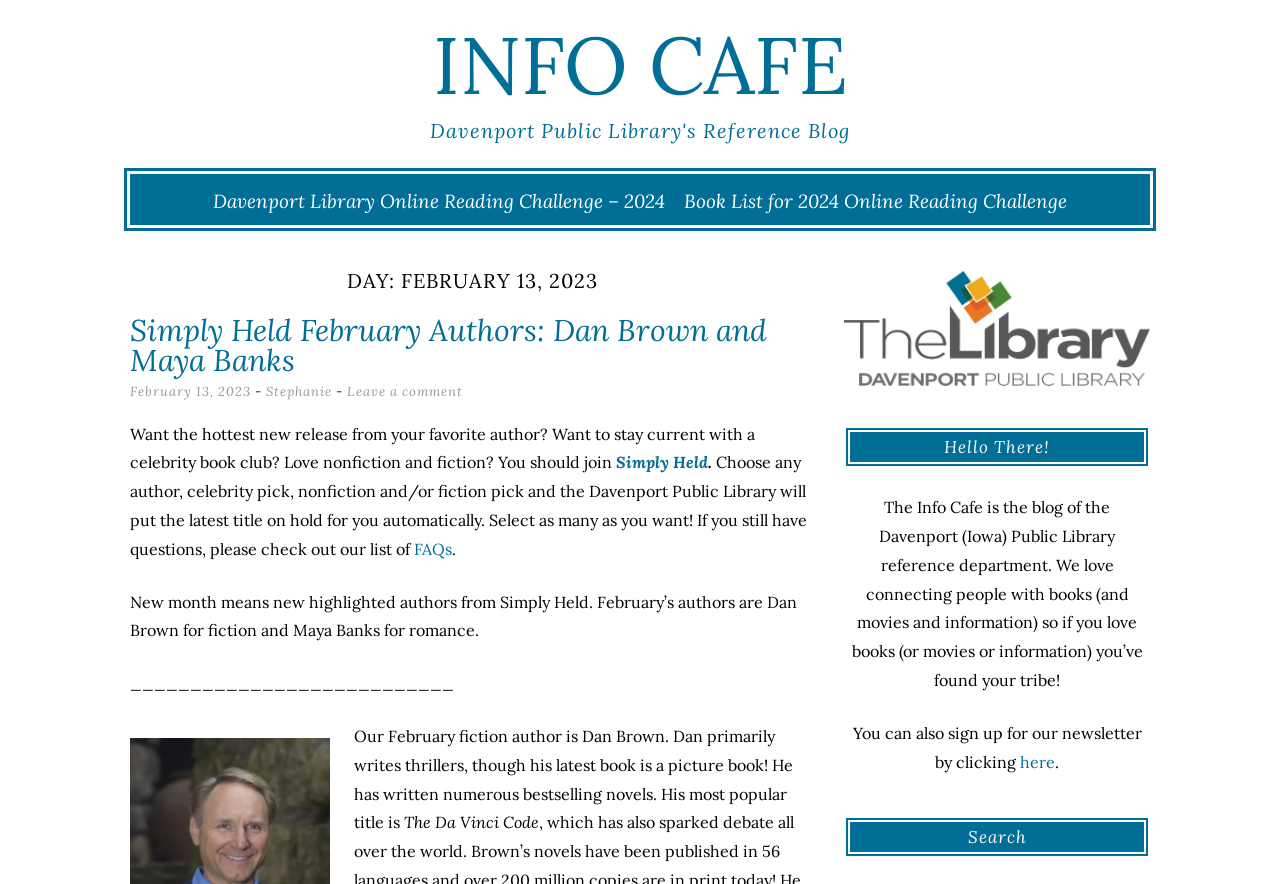Please answer the following question using a single word or phrase: 
What is the name of the library?

Davenport Public Library